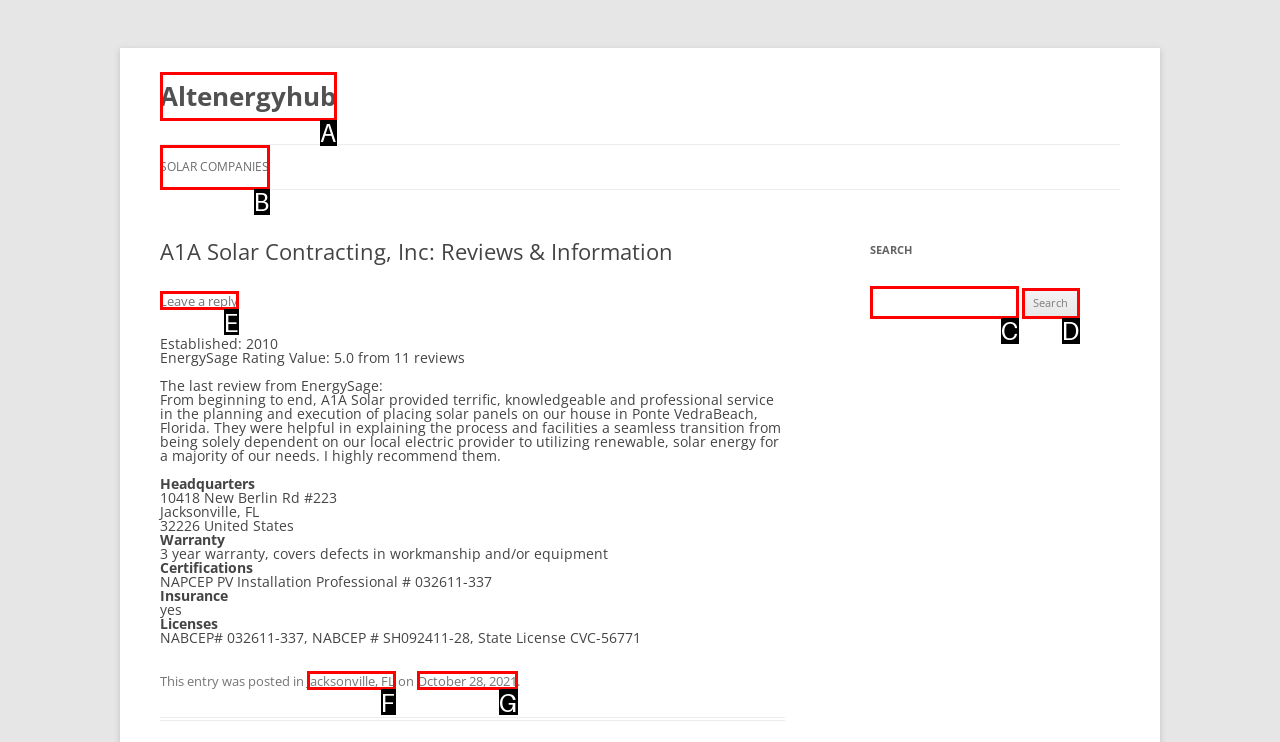Look at the description: Leave a reply
Determine the letter of the matching UI element from the given choices.

E